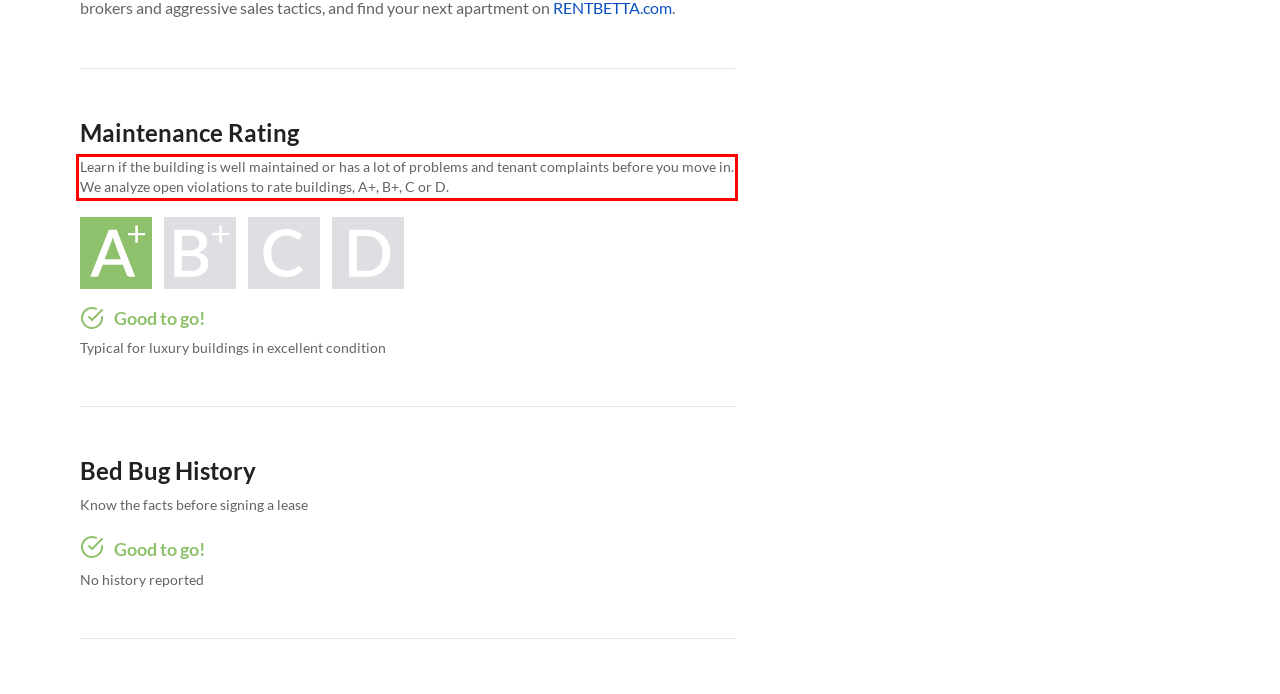Please perform OCR on the text content within the red bounding box that is highlighted in the provided webpage screenshot.

Learn if the building is well maintained or has a lot of problems and tenant complaints before you move in. We analyze open violations to rate buildings, A+, B+, C or D.